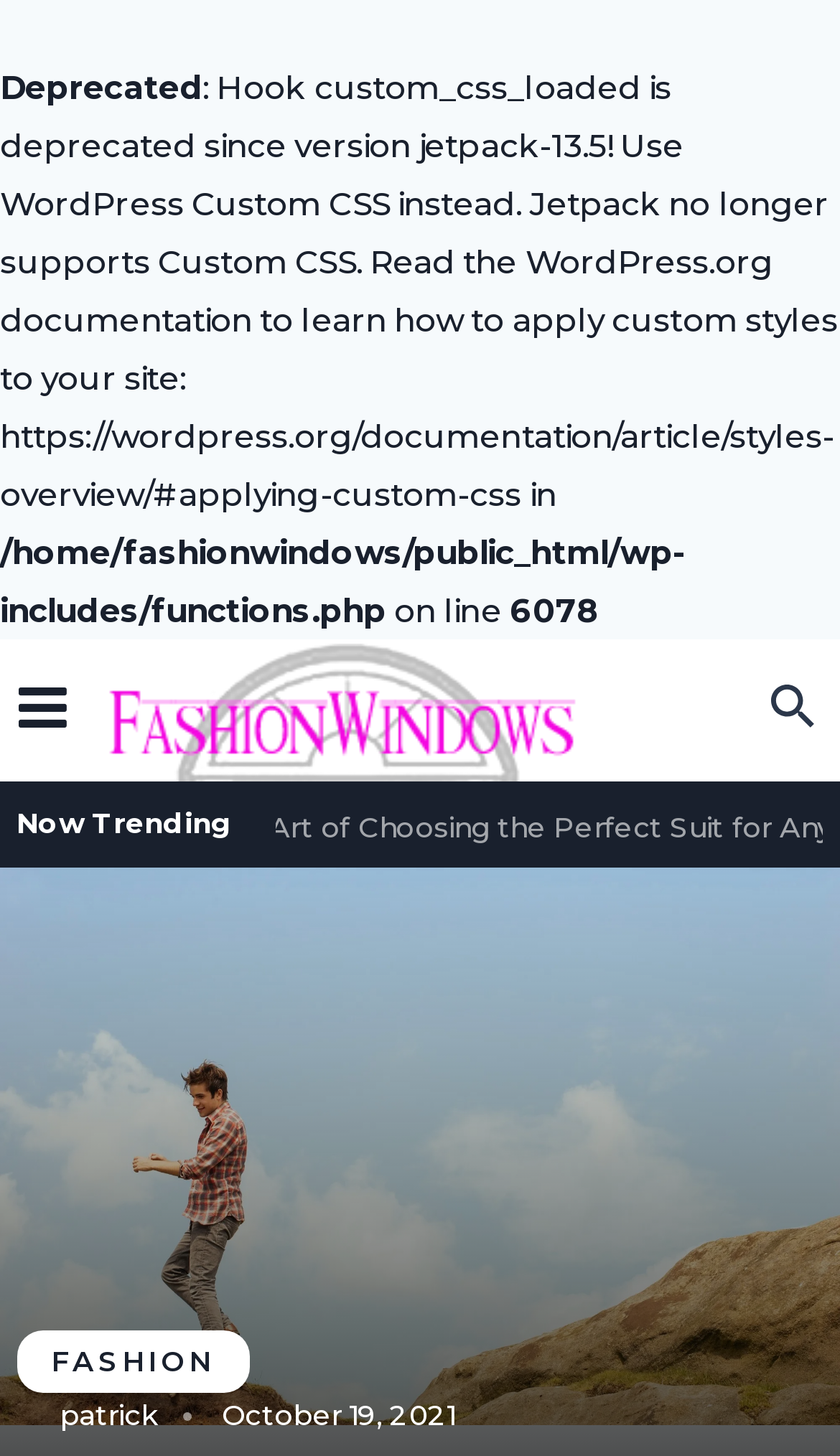When was the article published?
Using the image, provide a detailed and thorough answer to the question.

I determined the answer by looking at the static text element with the text 'October 19, 2021', which is likely the publication date of the article.